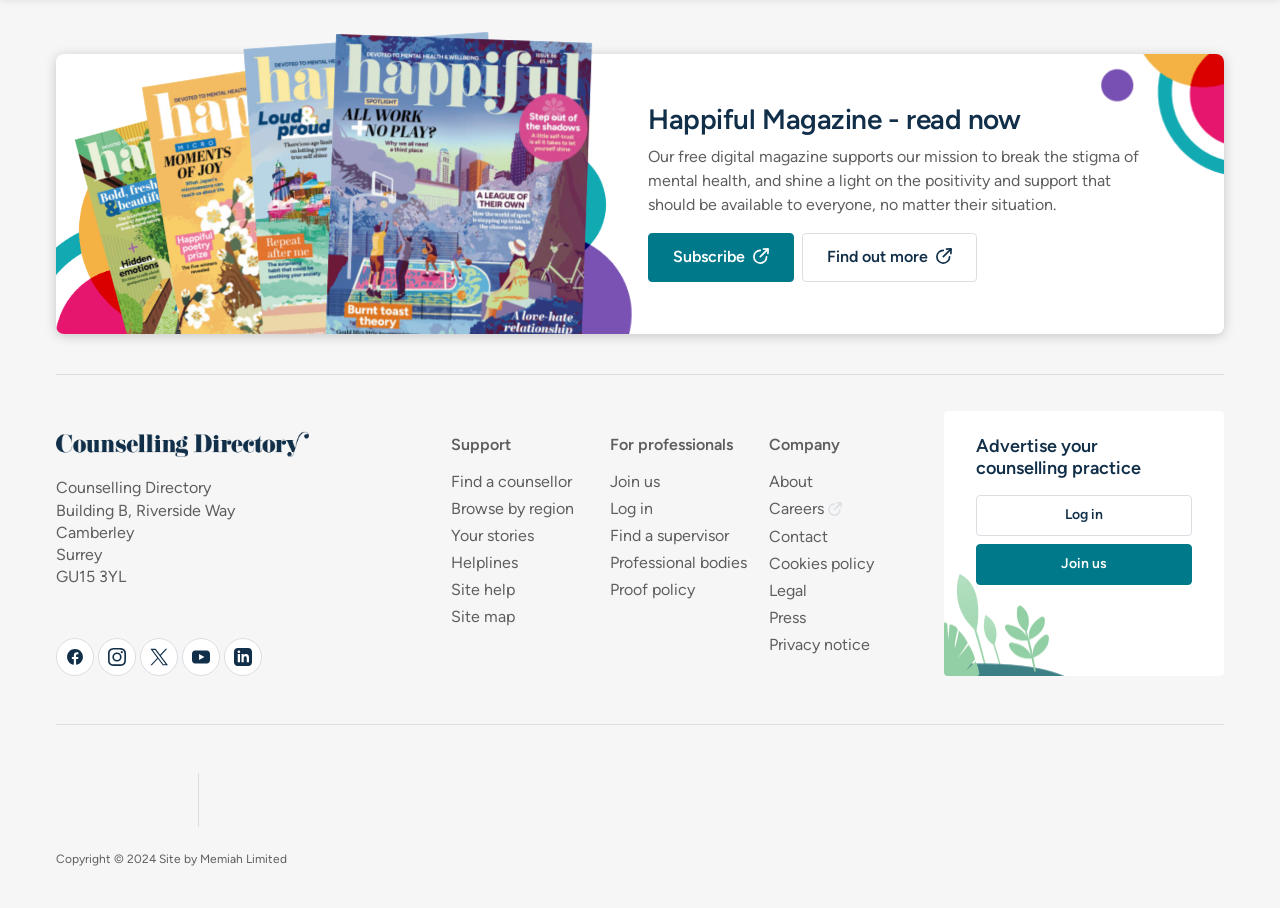Please determine the bounding box coordinates of the element to click on in order to accomplish the following task: "Find a counsellor". Ensure the coordinates are four float numbers ranging from 0 to 1, i.e., [left, top, right, bottom].

[0.352, 0.518, 0.447, 0.543]